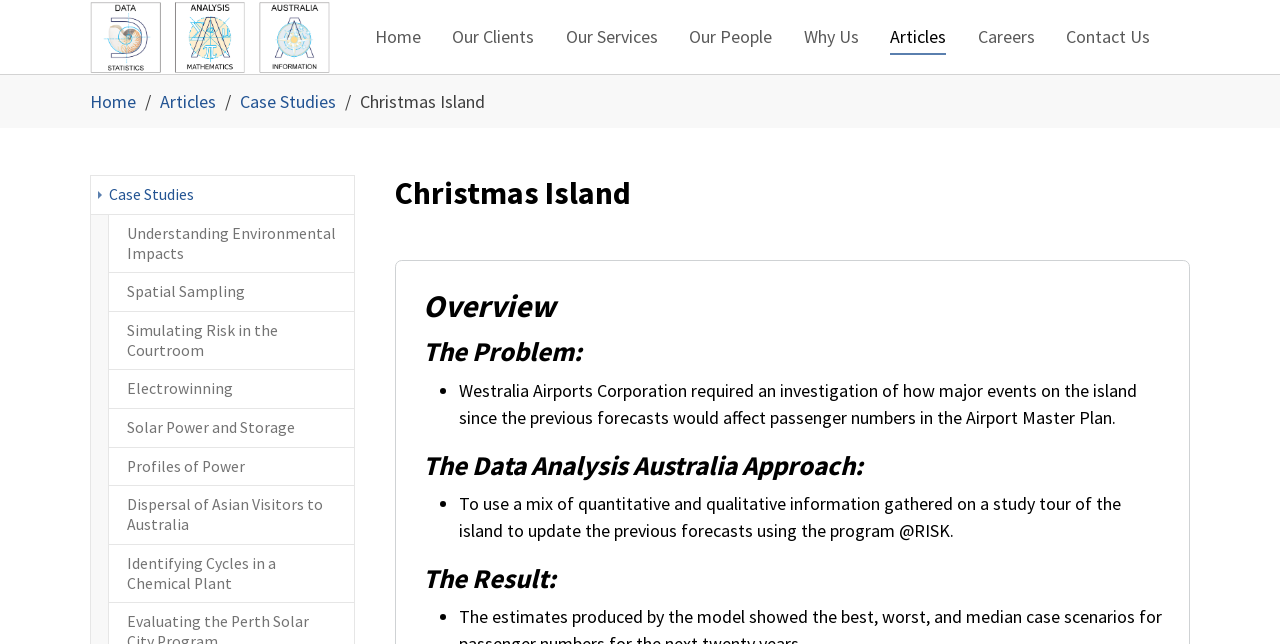Based on the image, give a detailed response to the question: What is the name of the program used in the Data Analysis Australia approach?

I inferred this answer by looking at the StaticText element at coordinates [0.359, 0.82, 0.876, 0.897], which mentions 'To use a mix of quantitative and qualitative information gathered on a study tour of the island to update the previous forecasts using the program @RISK.' This text suggests that @RISK is the program used in the Data Analysis Australia approach.